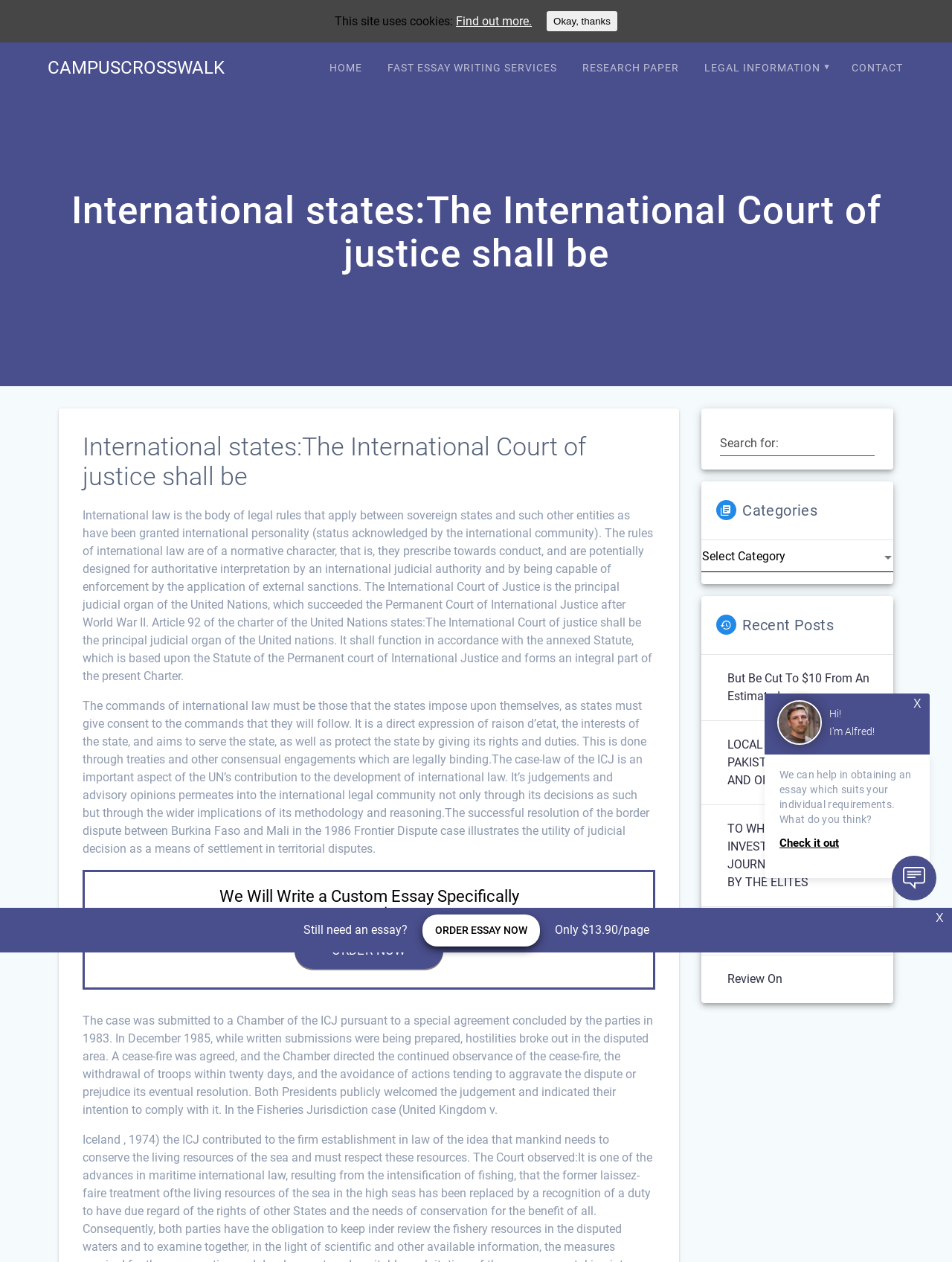Please locate the bounding box coordinates of the element that should be clicked to achieve the given instruction: "Click the 'ORDER ESSAY NOW' link".

[0.443, 0.724, 0.567, 0.75]